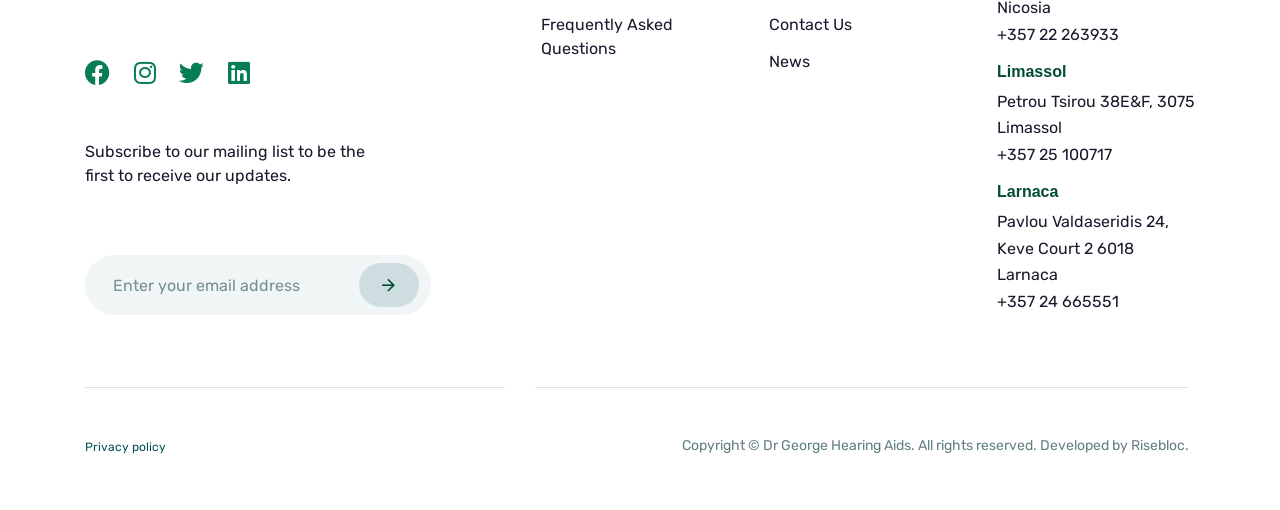Refer to the image and offer a detailed explanation in response to the question: How many social media links are available?

I counted the number of social media links available on the webpage, which are Facebook, Instagram, Twitter, and Linkedin, and found that there are 4 social media links.